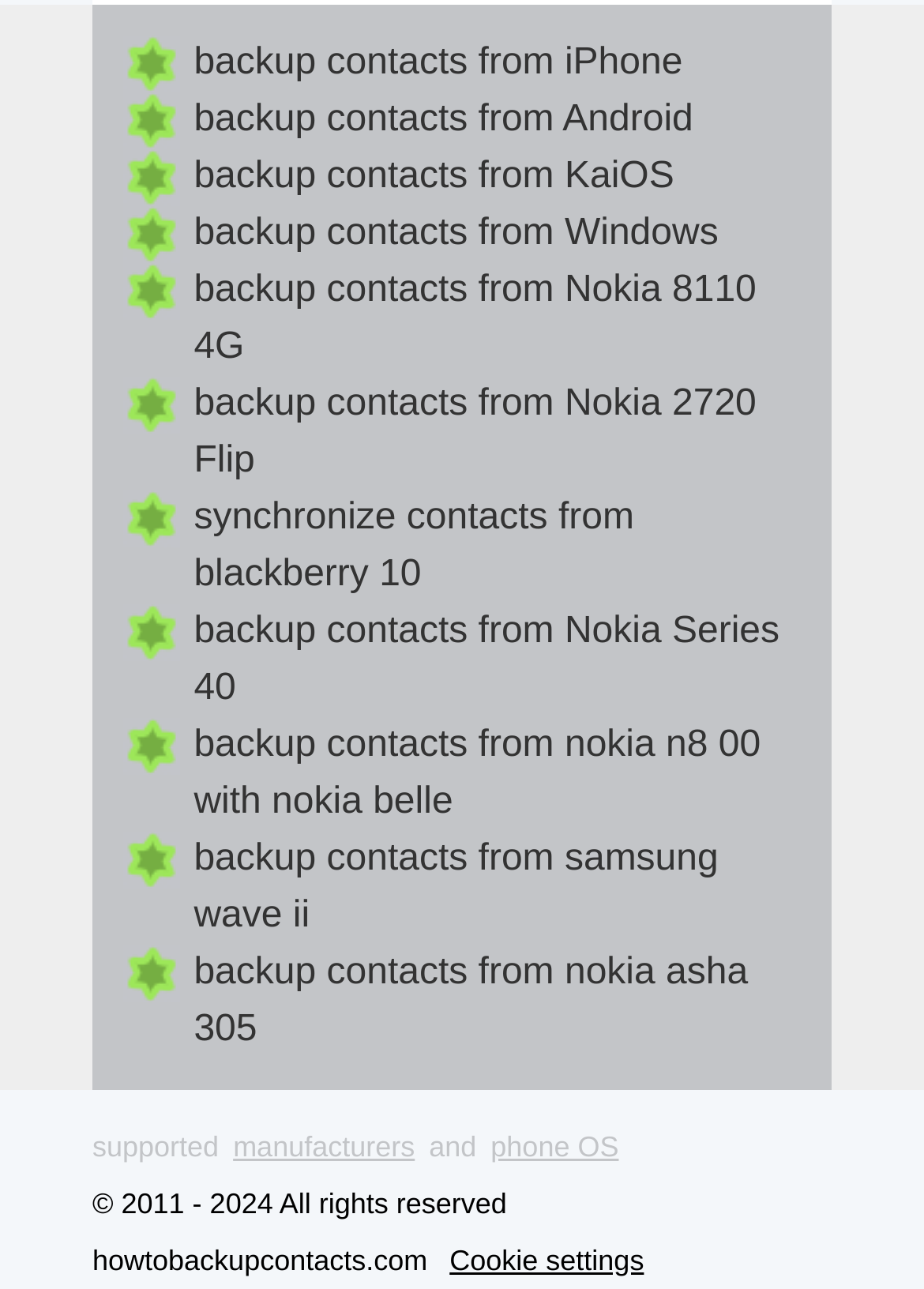Kindly determine the bounding box coordinates for the clickable area to achieve the given instruction: "backup contacts from Nokia 8110 4G".

[0.21, 0.209, 0.819, 0.285]